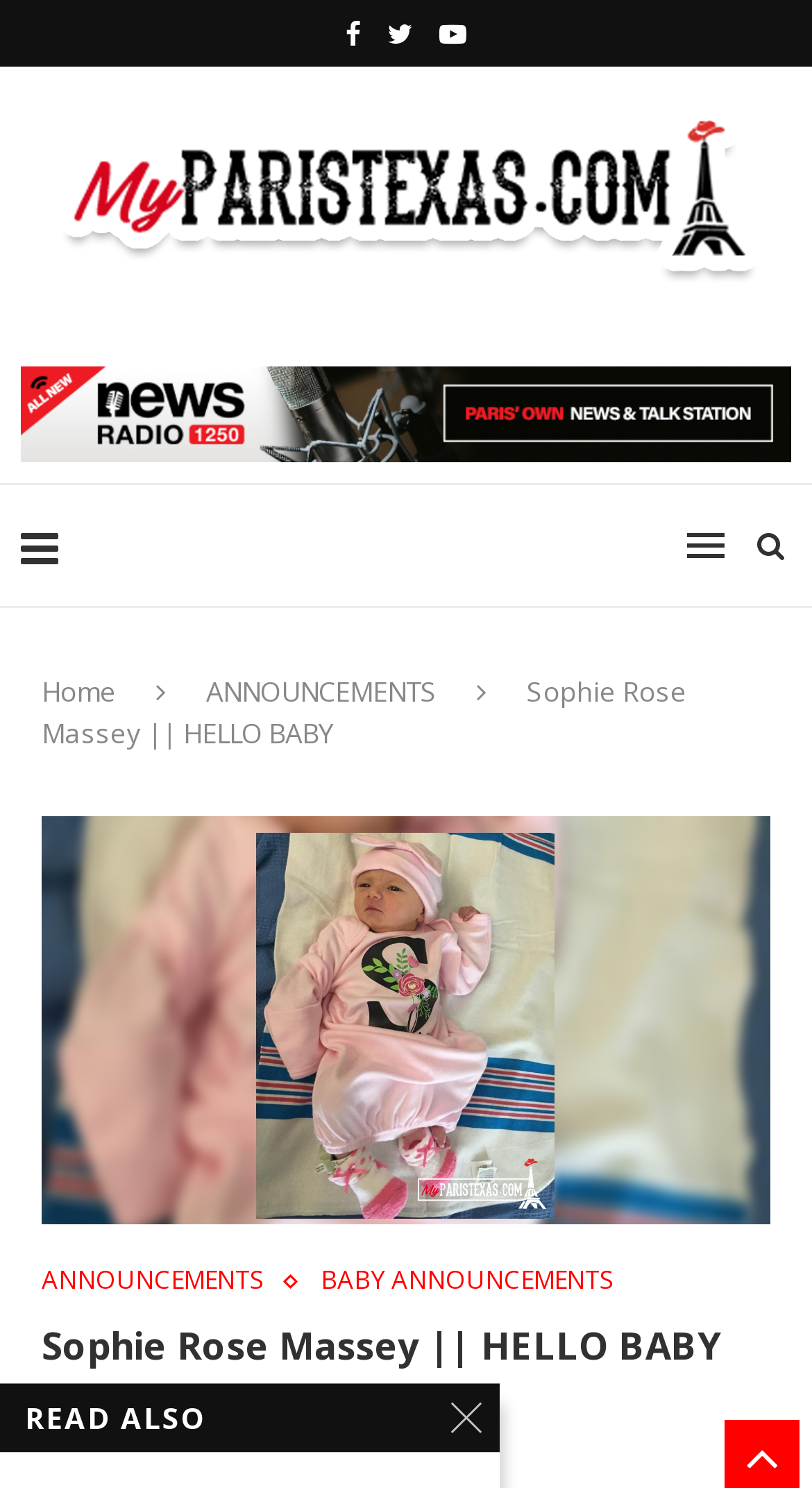Please answer the following question using a single word or phrase: 
What is the date of the announcement?

November 5, 2018